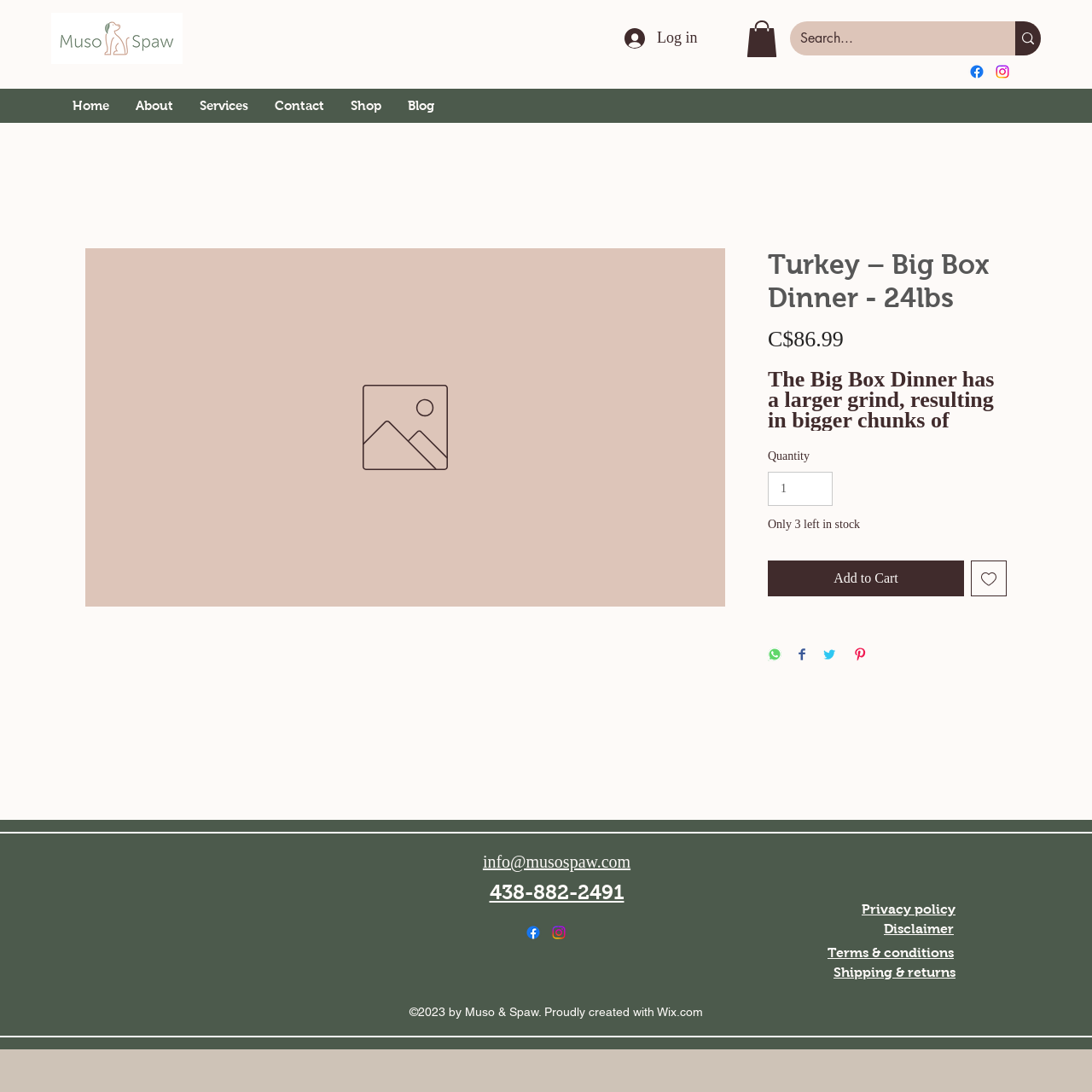What is the source of the turkey used in the product?
Based on the content of the image, thoroughly explain and answer the question.

I found the source of the turkey by reading the product description in the article section of the webpage. The description states that 'Our turkey is sourced from local Ontario farms that are free-range hormone and antibiotic-free'.